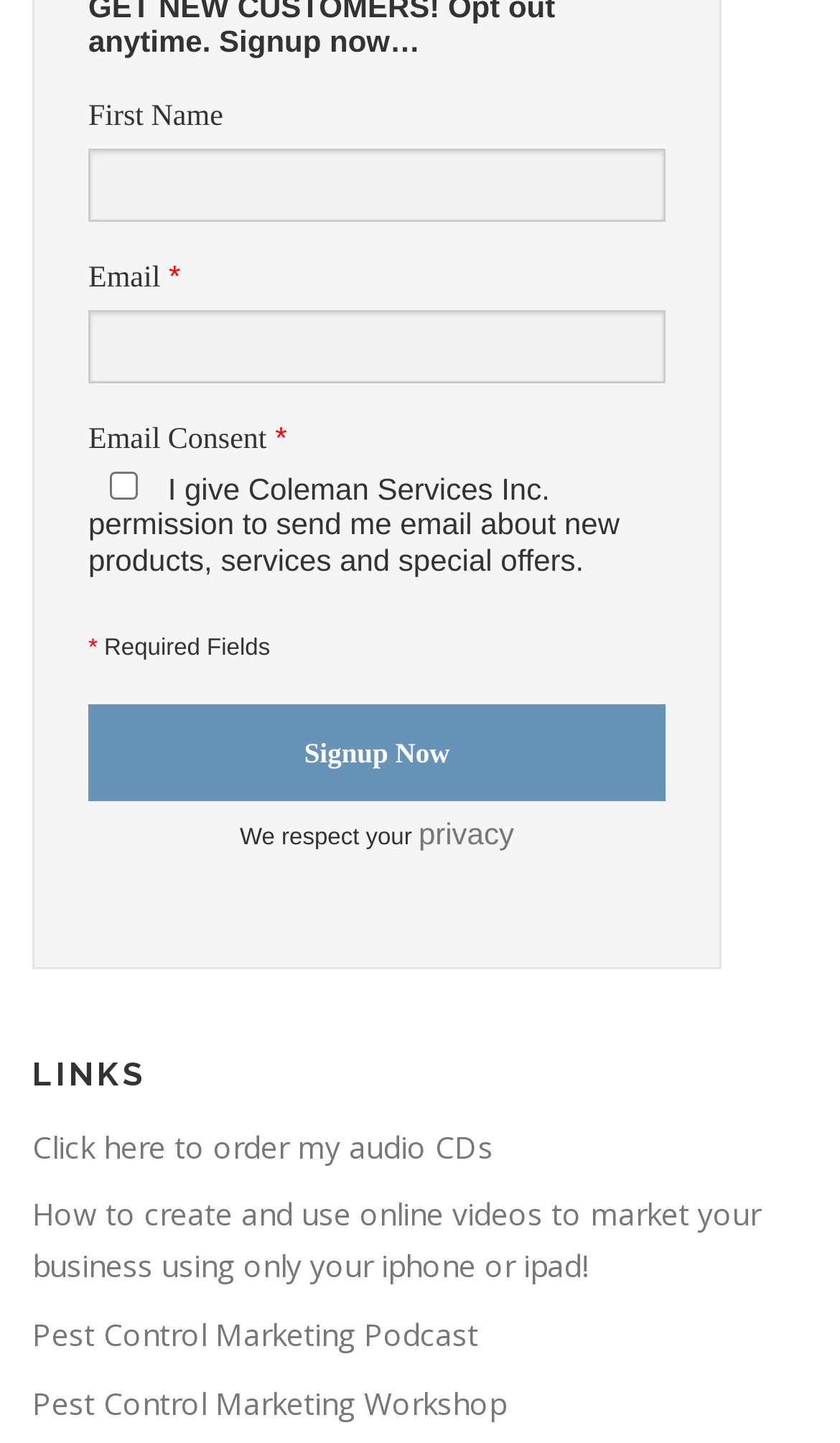What is the button at the bottom of the form for?
Using the image, elaborate on the answer with as much detail as possible.

The button at the bottom of the form is labeled 'Signup Now', suggesting that it is used to submit the form and sign up for something, possibly a newsletter or a service.